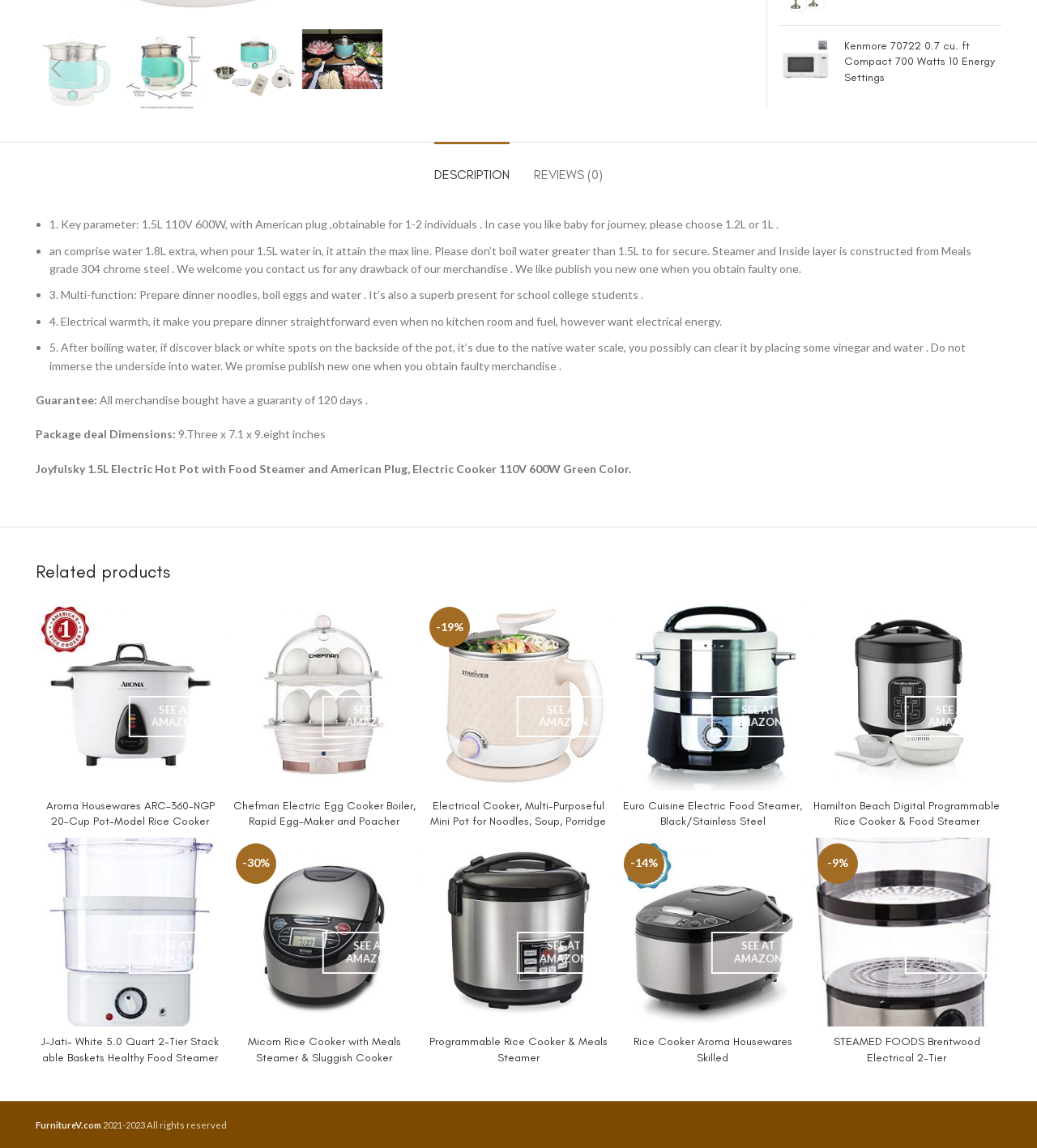Extract the bounding box coordinates of the UI element described by: "Reviews (0)". The coordinates should include four float numbers ranging from 0 to 1, e.g., [left, top, right, bottom].

[0.515, 0.124, 0.581, 0.167]